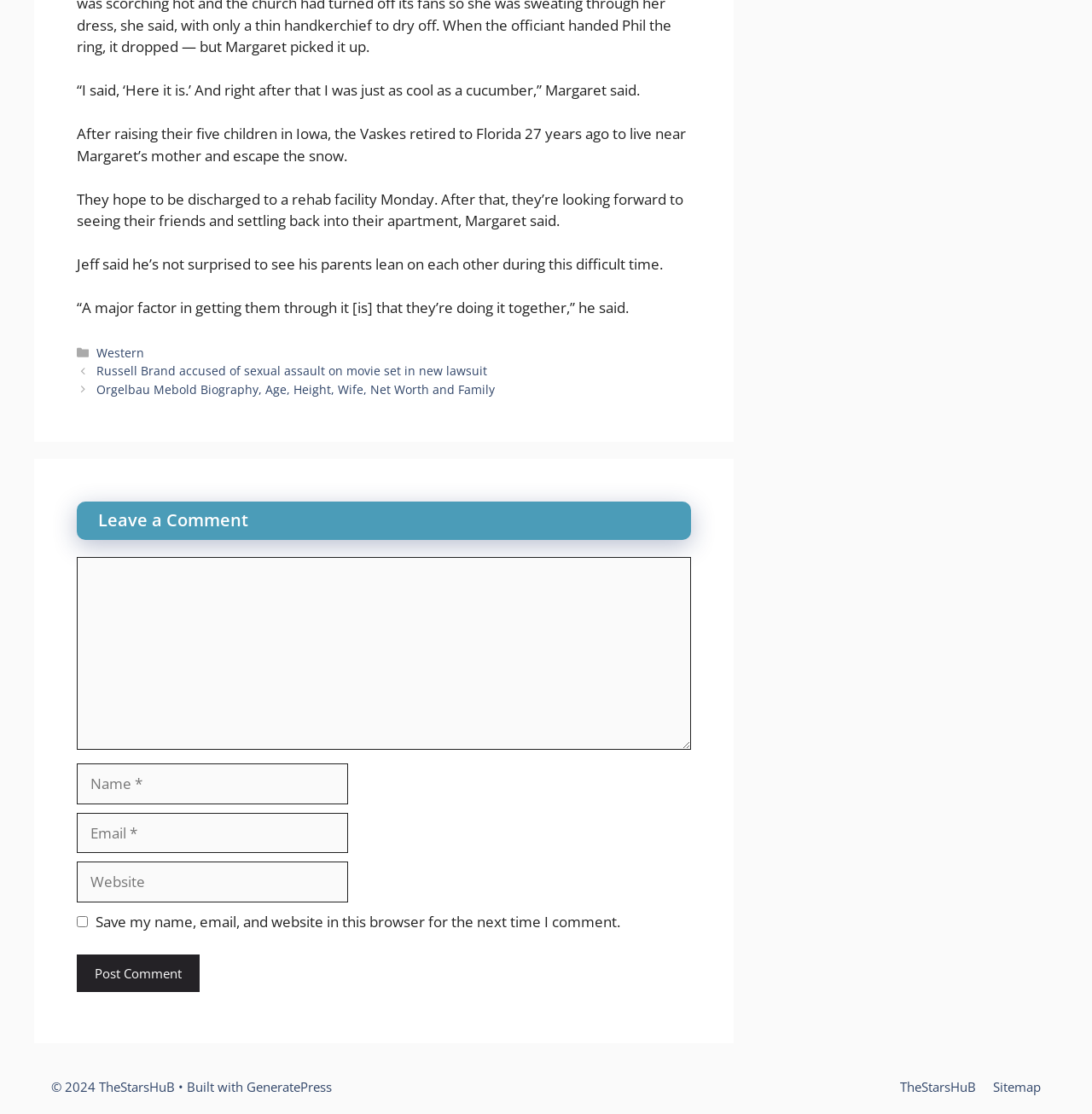What is the theme of the article?
Please provide a single word or phrase as your answer based on the screenshot.

Family